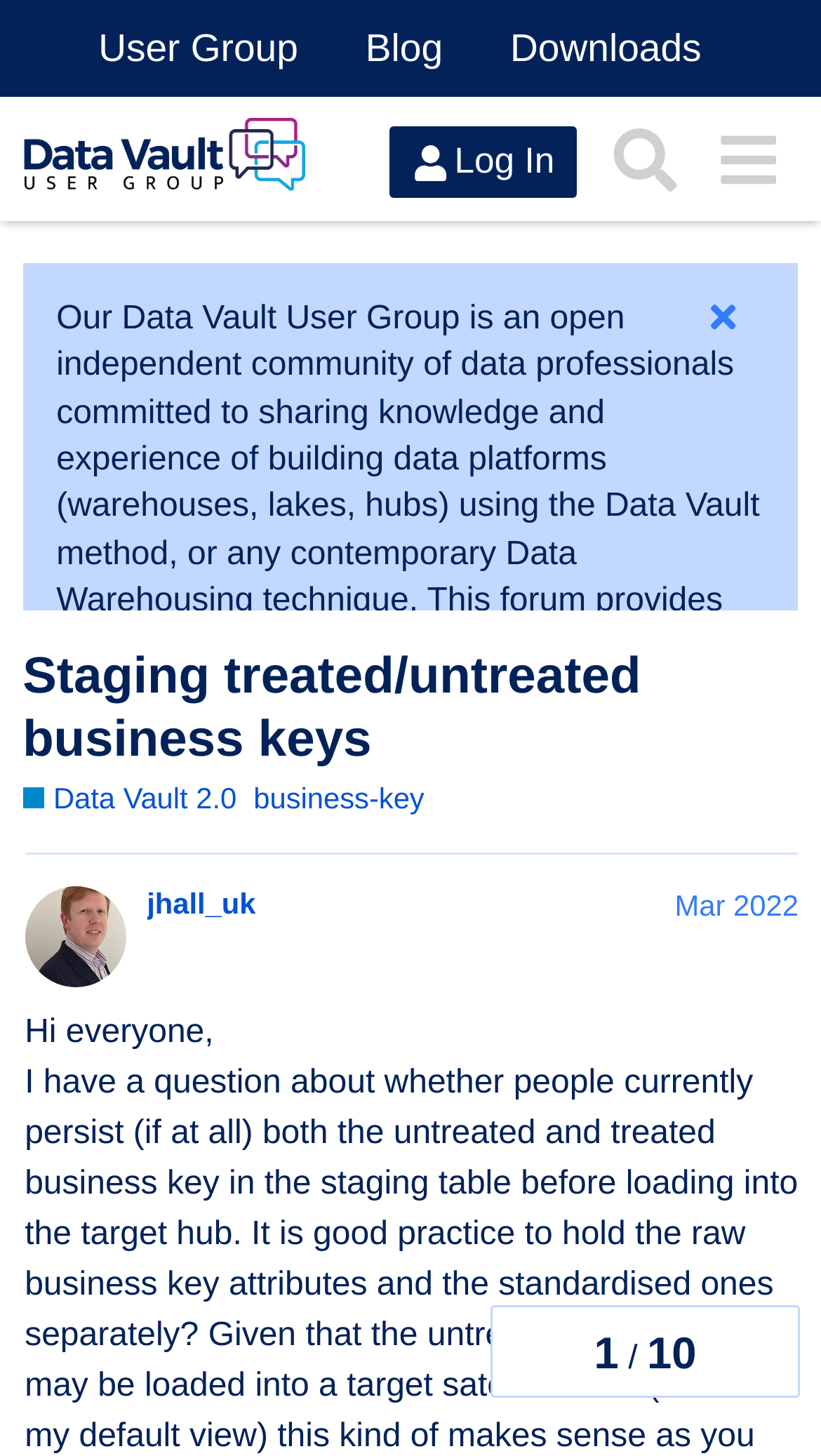Identify the bounding box coordinates for the UI element described as follows: ​. Use the format (top-left x, top-left y, bottom-right x, bottom-right y) and ensure all values are floating point numbers between 0 and 1.

[0.724, 0.074, 0.848, 0.144]